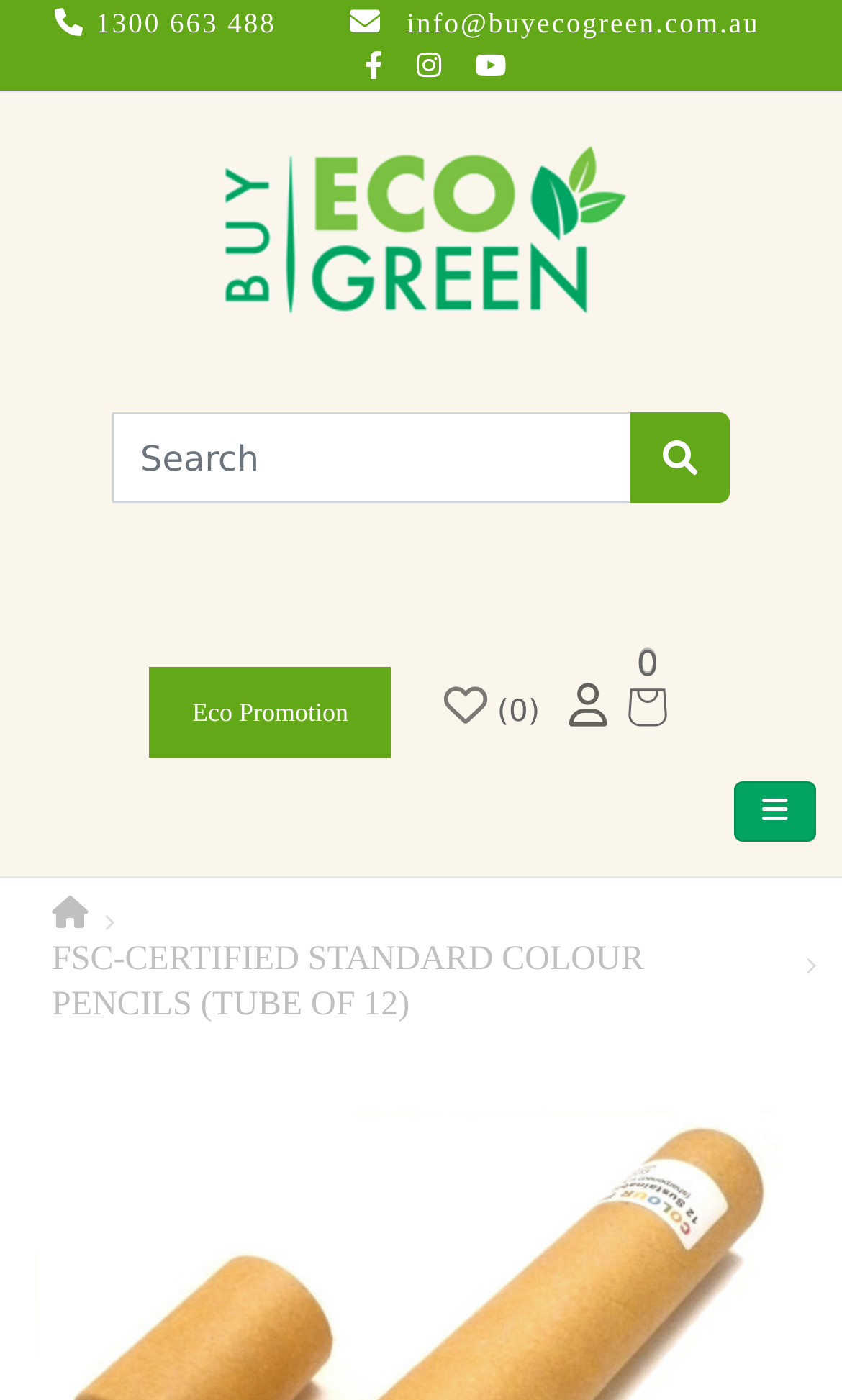Offer a detailed account of what is visible on the webpage.

The webpage is an e-commerce page for buying FSC-certified Standard Colour Pencils (Tube of 12) from a trusted wholesale supplier in Melbourne, Australia. 

At the top left, there is a phone number "1300 663 488" and an email address "info@buyecogreen.com.au" for contact information. 

To the right of the contact information, there are three social media icons. 

Below the contact information, there is a logo of "BuyEcoGreen" with an image, which is also a link. 

Next to the logo, there is a search bar with a search button on the right side. 

On the left side of the page, there is a button labeled "Eco Promotion" with a link to more information. 

To the right of the "Eco Promotion" button, there are three more links: a cart icon with the number of items in the cart, a person icon, and a question mark icon. 

Further down on the right side, there is a button with a number "0" on it. 

At the bottom right, there is a button with a lock icon. 

The main content of the page is a product description, which is a link labeled "FSC-CERTIFIED STANDARD COLOUR PENCILS (TUBE OF 12)".